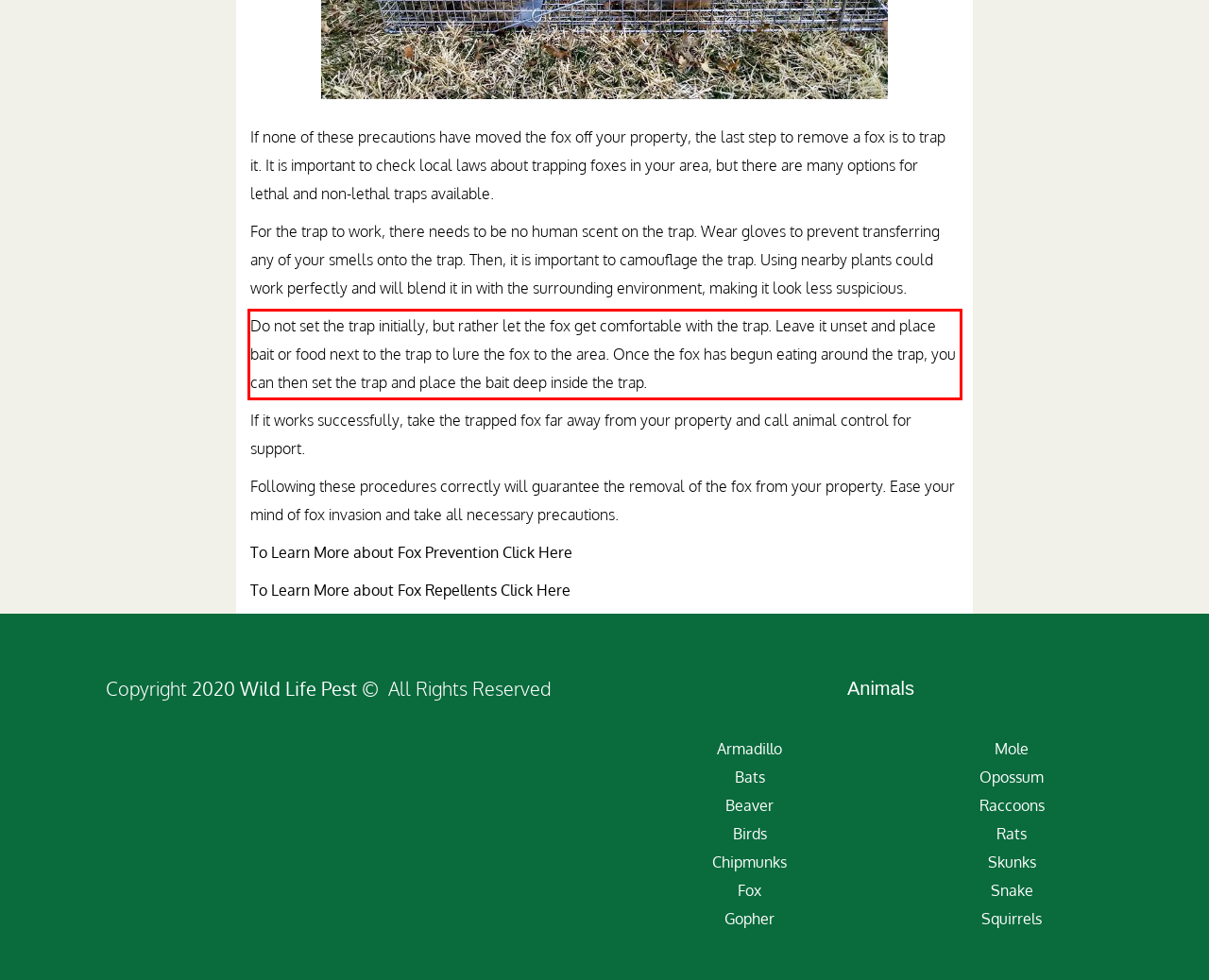Please perform OCR on the text within the red rectangle in the webpage screenshot and return the text content.

Do not set the trap initially, but rather let the fox get comfortable with the trap. Leave it unset and place bait or food next to the trap to lure the fox to the area. Once the fox has begun eating around the trap, you can then set the trap and place the bait deep inside the trap.